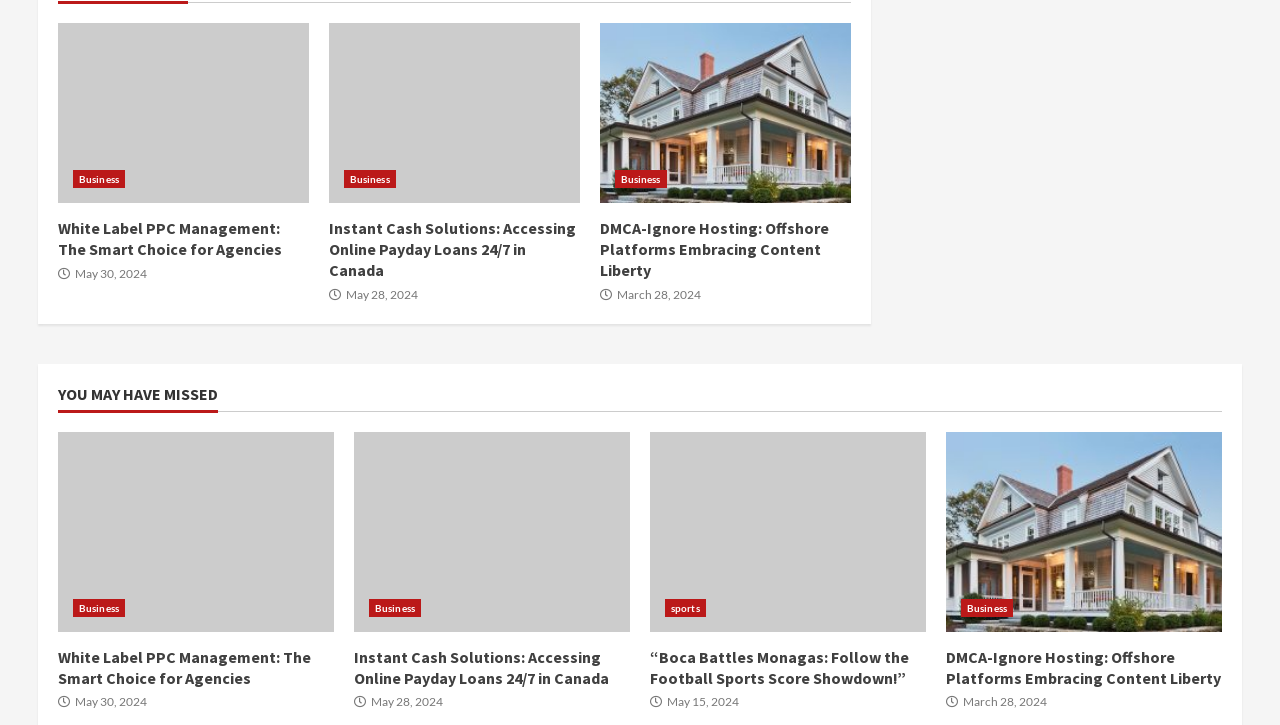Determine the bounding box coordinates for the region that must be clicked to execute the following instruction: "Click on the Business category".

[0.057, 0.235, 0.098, 0.259]